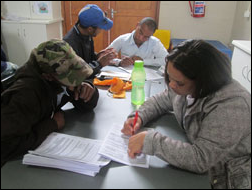Paint a vivid picture with your description of the image.

This image depicts a focused group of individuals engaged in the process of registration for community outreach initiatives in Darling, an area that has been significantly affected by unemployment. Seated around a table, participants are actively involved in discussions and paperwork. A woman in a cozy gray sweater is seen writing notes, while a man in a blue cap and a camouflage hat converse in the background. The table is cluttered with documents, signifying the seriousness of their efforts to secure employment opportunities. The presence of a green water bottle suggests a casual, yet concentrated atmosphere as they work together to uplift their community through the DreamWorker program, which aims to improve the lives of unemployed individuals in the region.